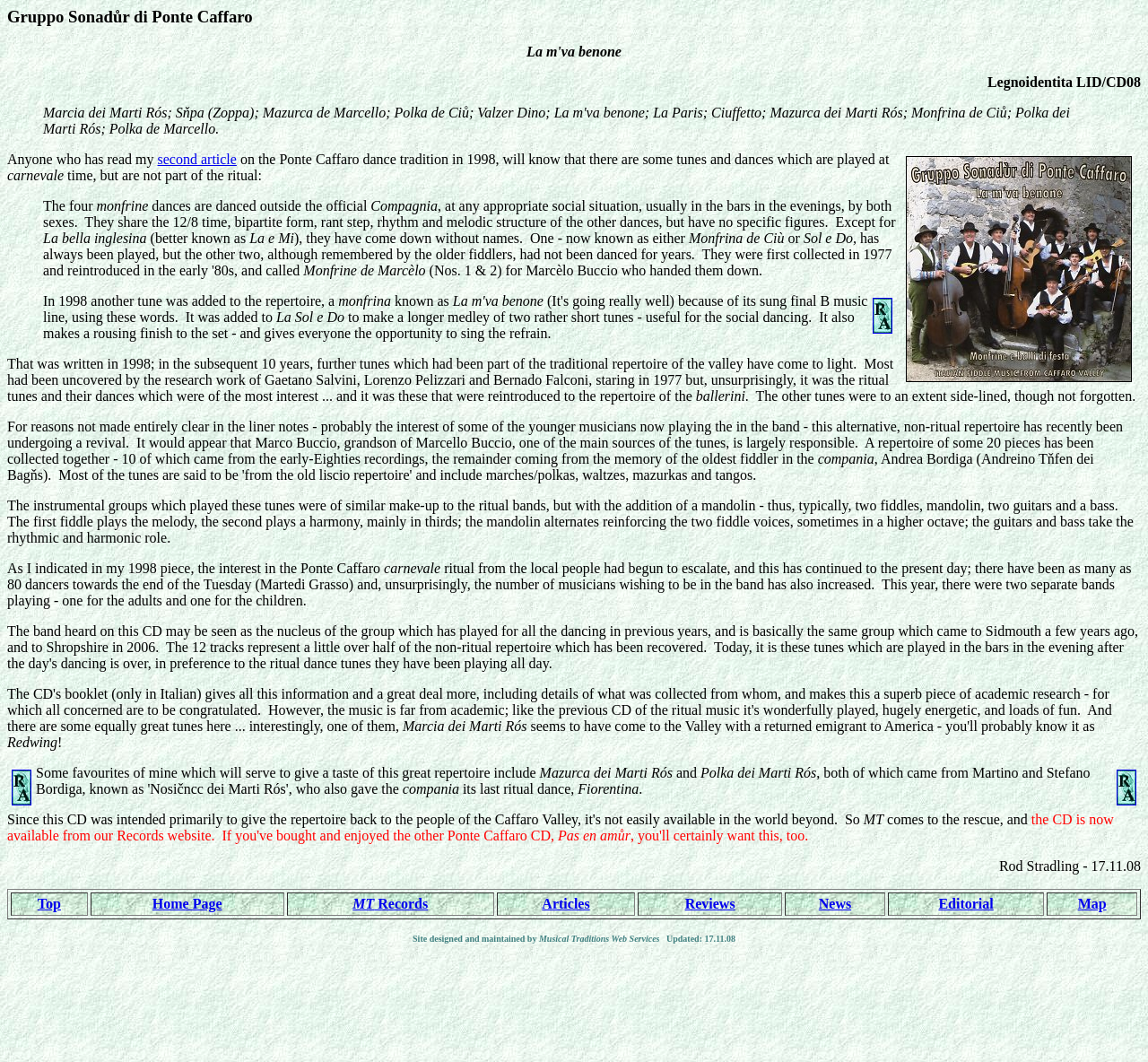Identify the bounding box coordinates of the clickable region necessary to fulfill the following instruction: "click the link 'Top'". The bounding box coordinates should be four float numbers between 0 and 1, i.e., [left, top, right, bottom].

[0.033, 0.844, 0.053, 0.858]